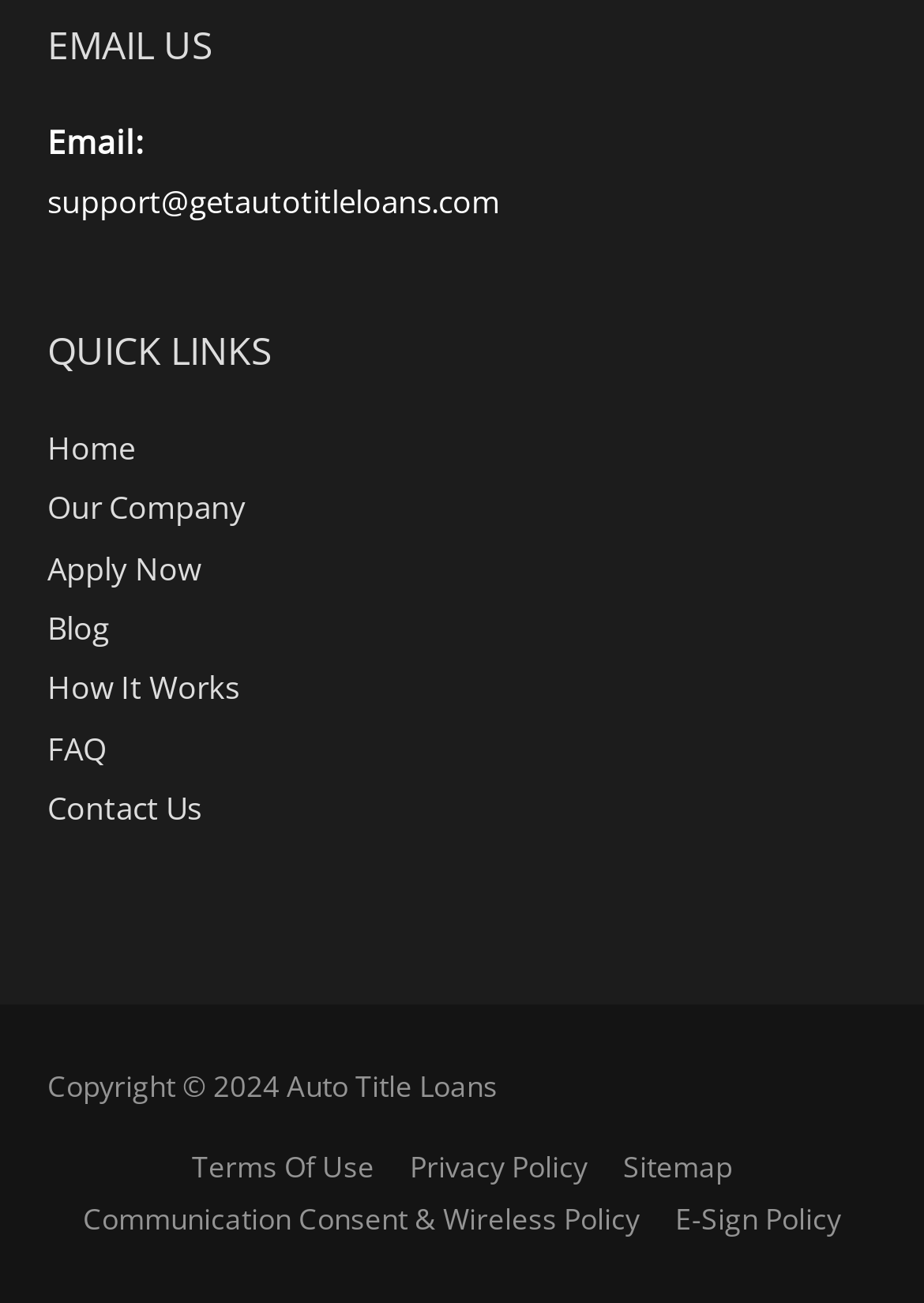Answer the question using only a single word or phrase: 
What is the copyright year mentioned?

2024